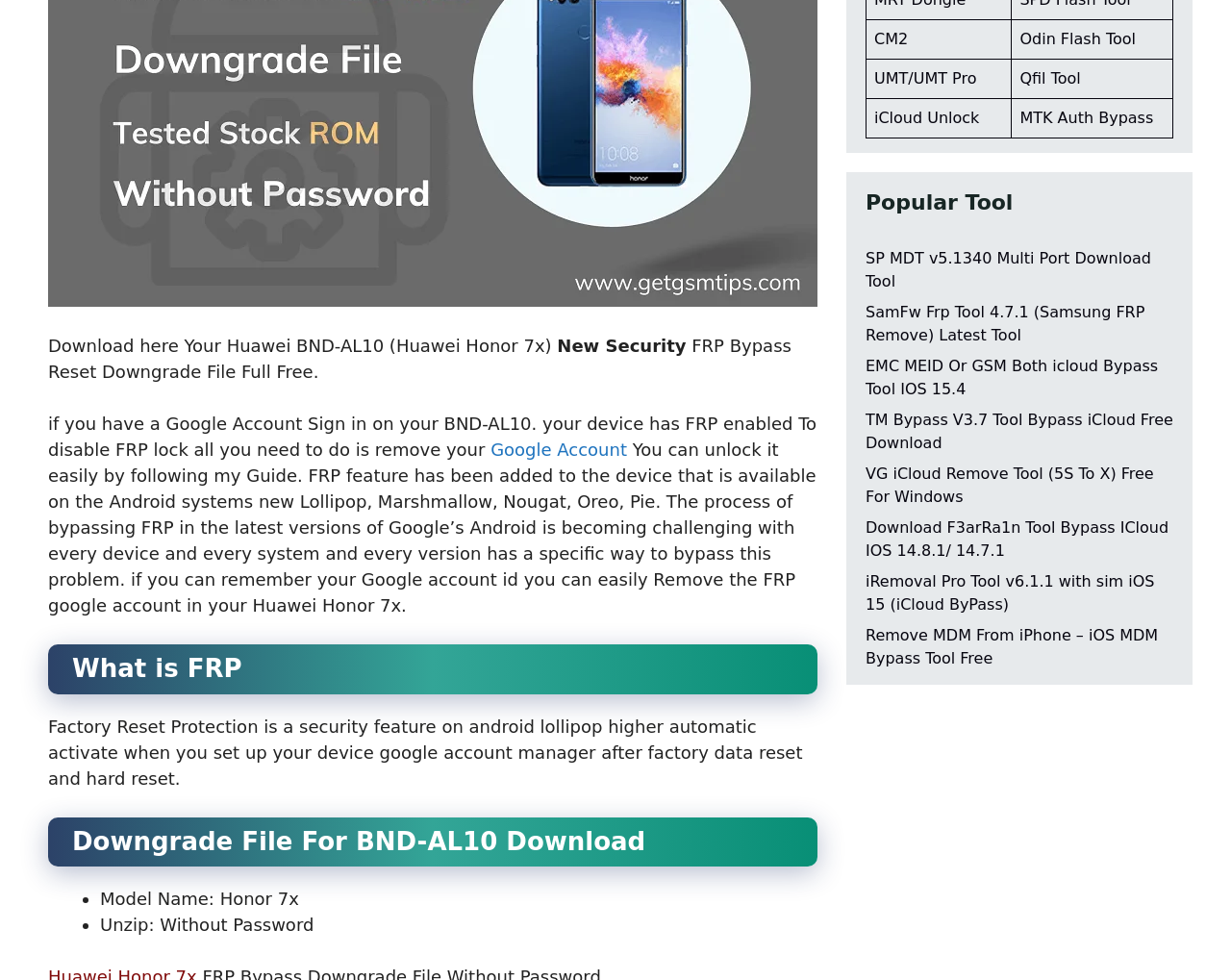Predict the bounding box coordinates for the UI element described as: "iCloud Unlock". The coordinates should be four float numbers between 0 and 1, presented as [left, top, right, bottom].

[0.71, 0.111, 0.796, 0.13]